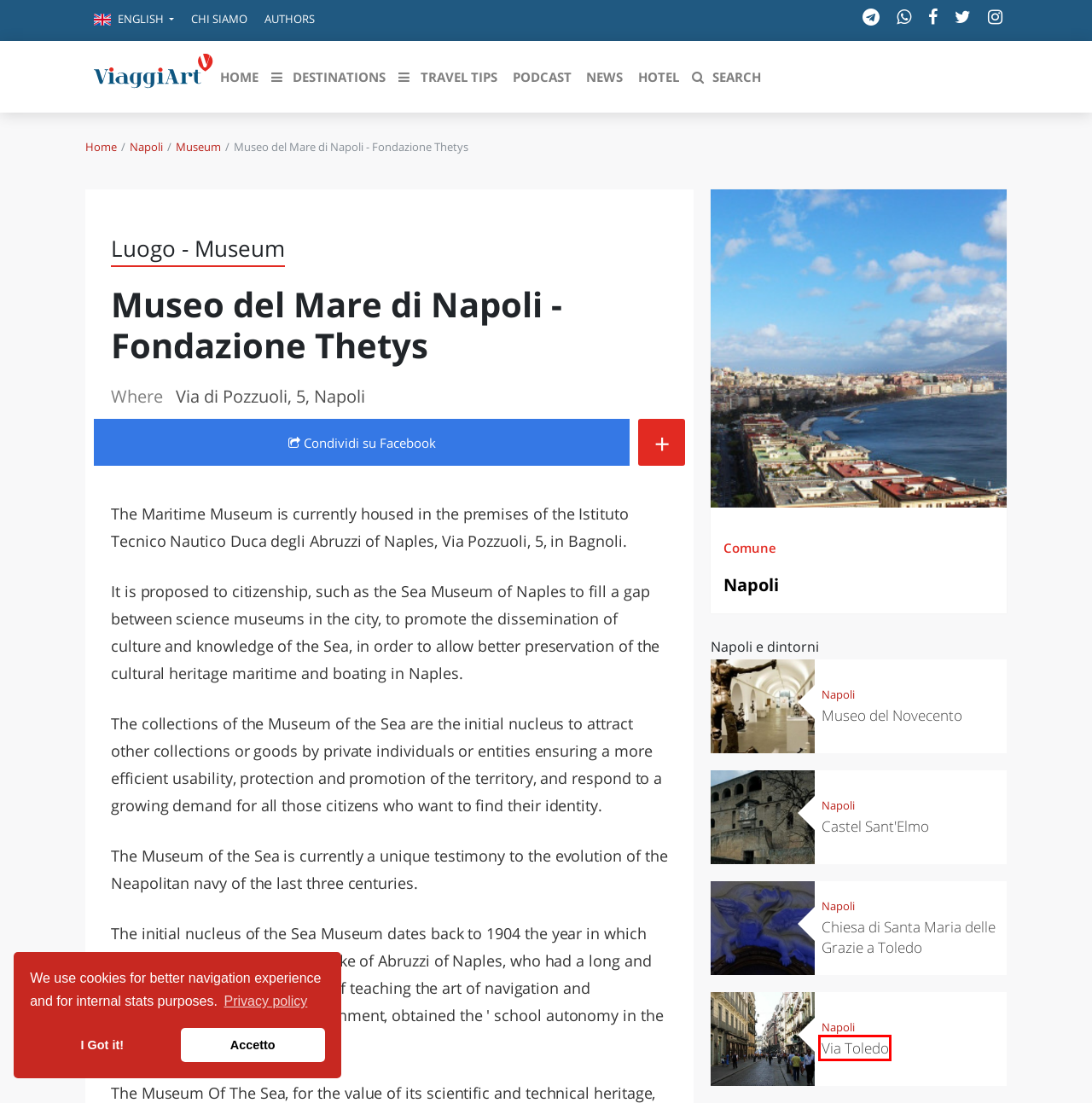Examine the screenshot of the webpage, noting the red bounding box around a UI element. Pick the webpage description that best matches the new page after the element in the red bounding box is clicked. Here are the candidates:
A. Salento: what to see and what to do | ViaggiArt
B. Trentino-Alto Adige: what to see and what to do | ViaggiArt
C. Calabria: what to see and what to do | ViaggiArt
D. ViaggiArt: il tuo viaggio tra città d'arte, siti UNESCO, borghi e parchi | ViaggiArt
E. Italian Food: taste your journey with us | ViaggiArt
F. Lombardia: what to see and what to do | ViaggiArt
G. Via Toledo | ViaggiArt
H. Castel Sant'Elmo | ViaggiArt

G